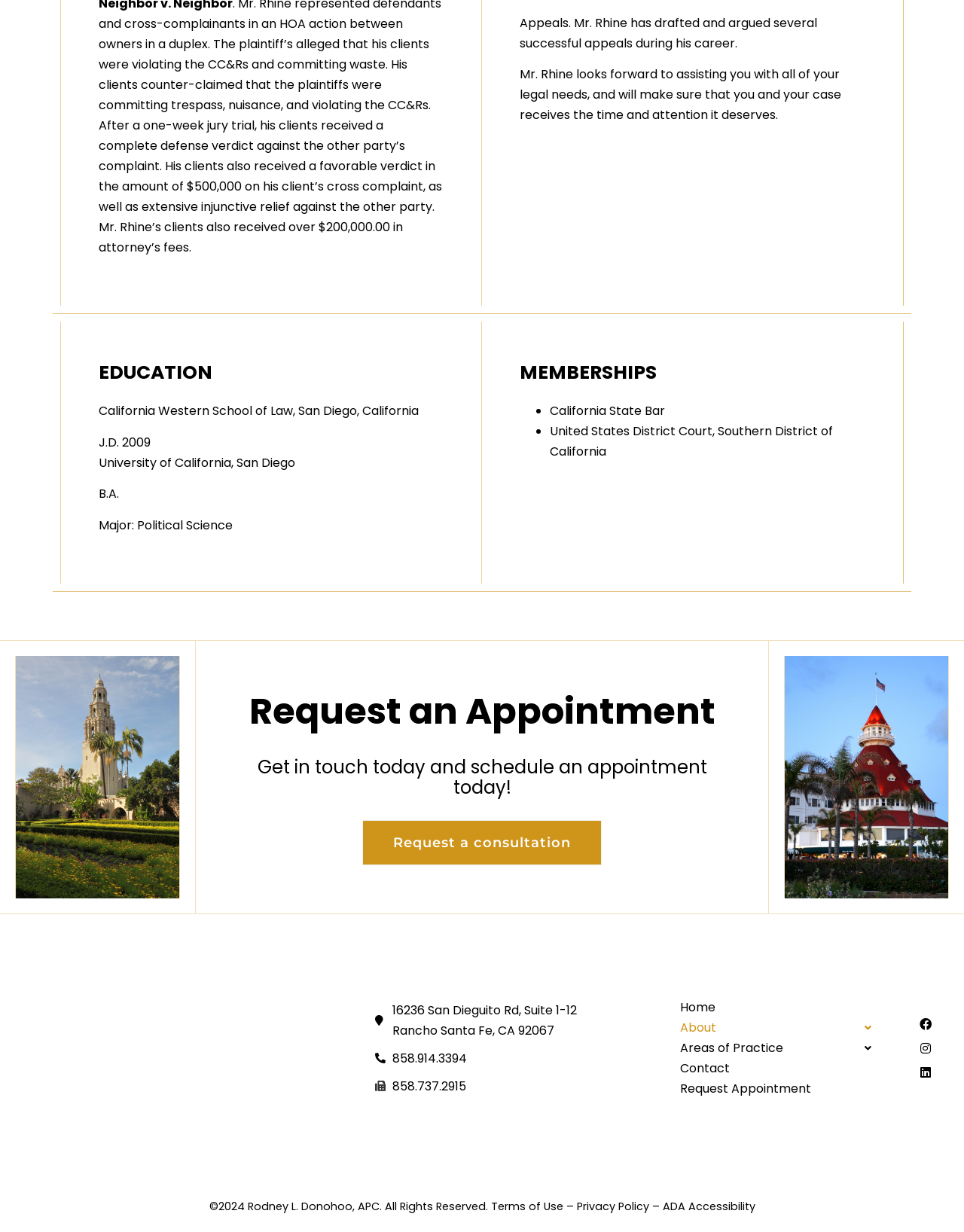Please determine the bounding box coordinates of the element to click on in order to accomplish the following task: "Get in touch today". Ensure the coordinates are four float numbers ranging from 0 to 1, i.e., [left, top, right, bottom].

[0.253, 0.614, 0.747, 0.647]